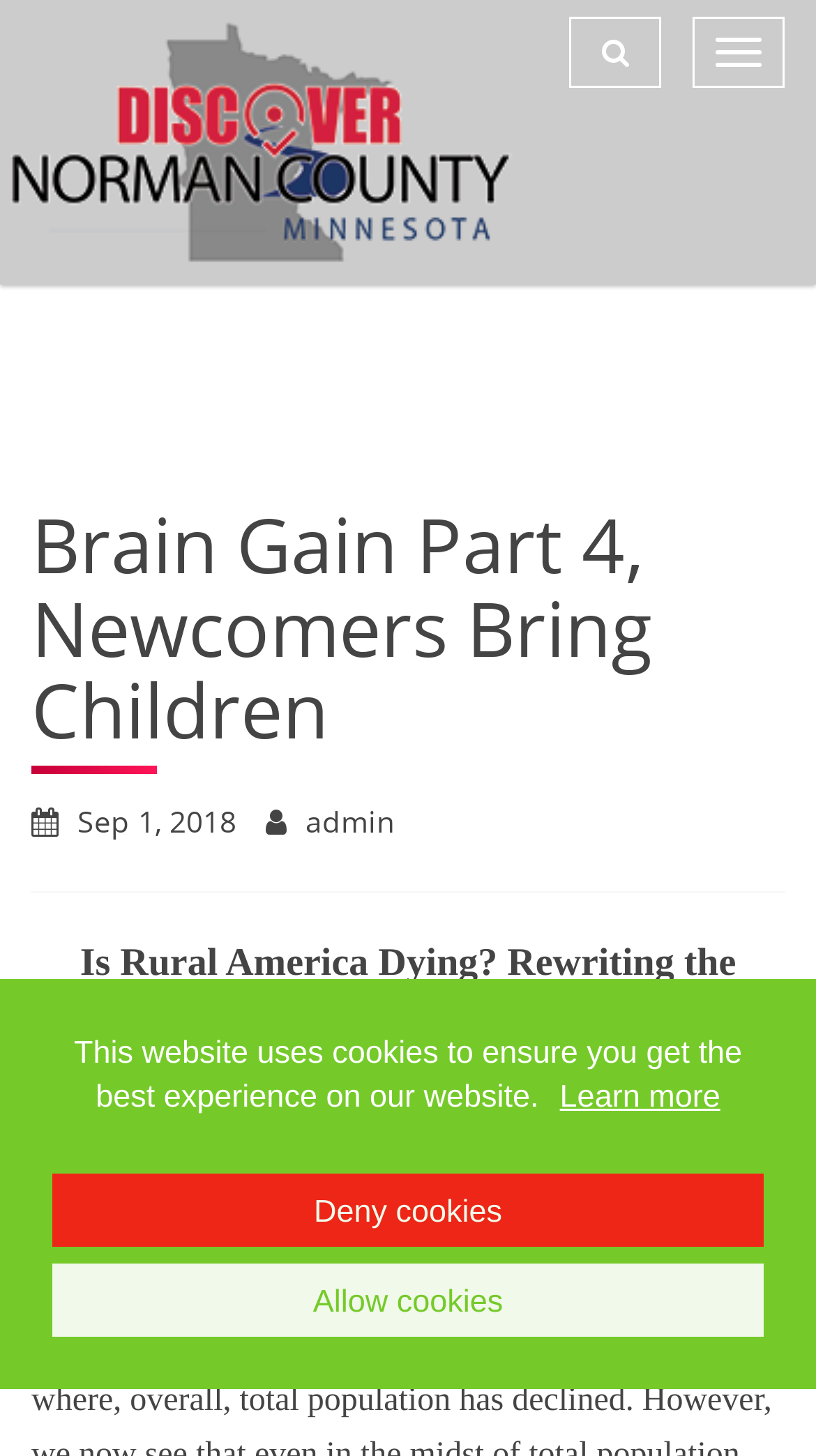Respond with a single word or short phrase to the following question: 
Who is the author of the article?

Marijo Vik